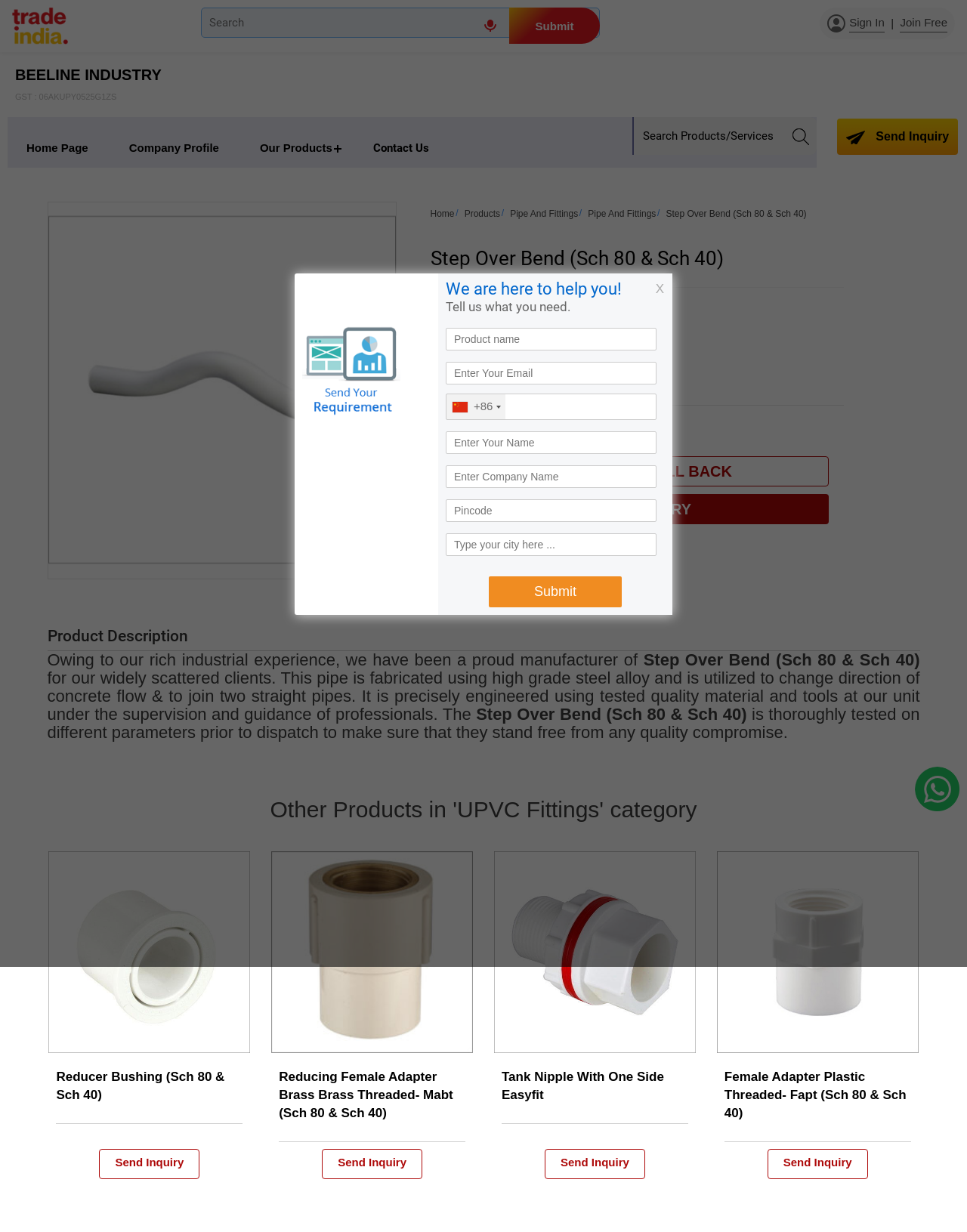Extract the bounding box coordinates for the UI element described by the text: "BEELINE INDUSTRYGST : 06AKUPY0525G1ZS". The coordinates should be in the form of [left, top, right, bottom] with values between 0 and 1.

[0.016, 0.054, 0.167, 0.084]